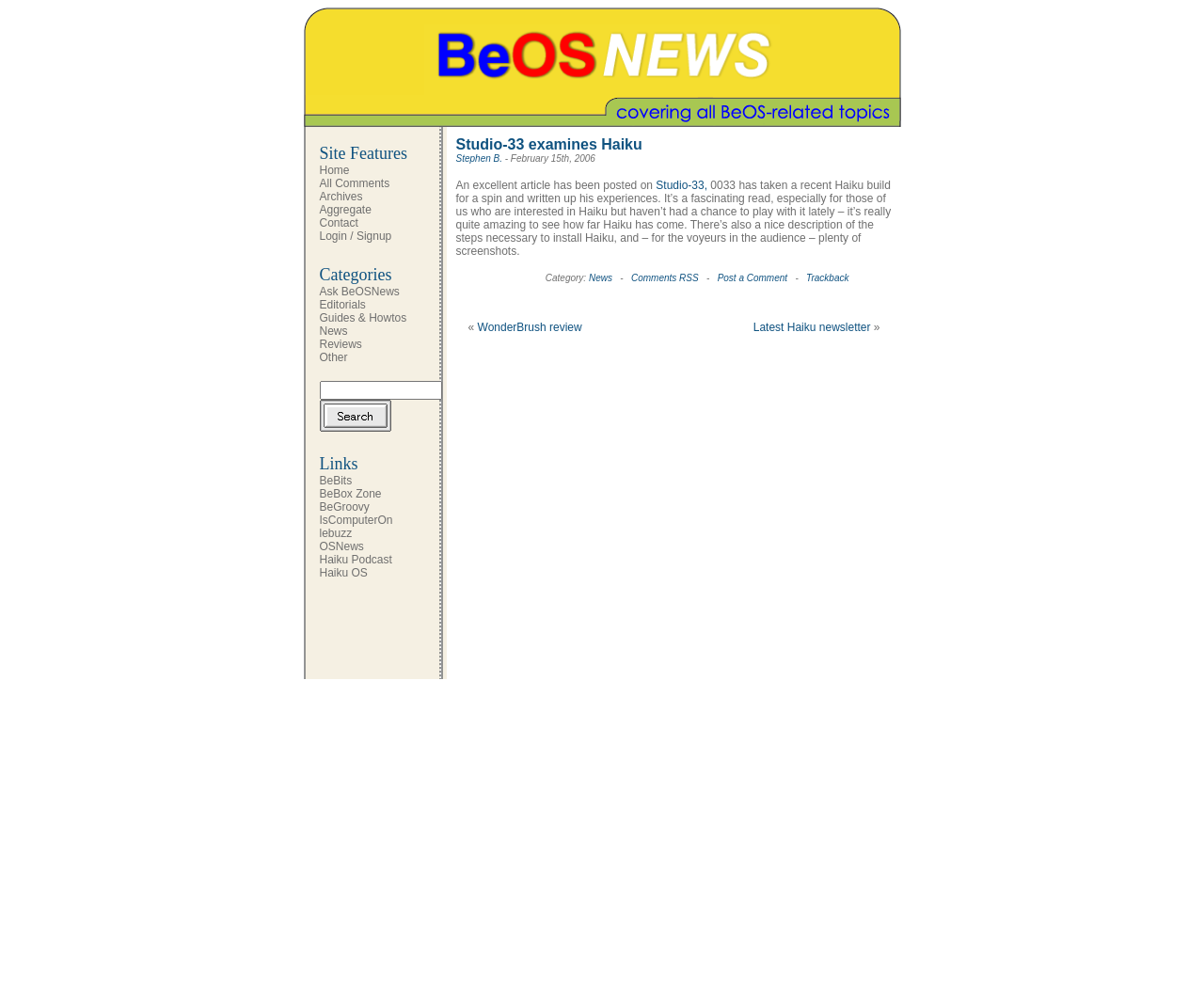What is the topic of the article on Studio-33?
Analyze the screenshot and provide a detailed answer to the question.

The topic of the article can be inferred from the text 'Studio-33 examines Haiku' which is located in the table cell with bounding box coordinates [0.379, 0.137, 0.533, 0.153]. Additionally, the article mentions 'Haiku build' and 'install Haiku', further supporting the topic of Haiku.